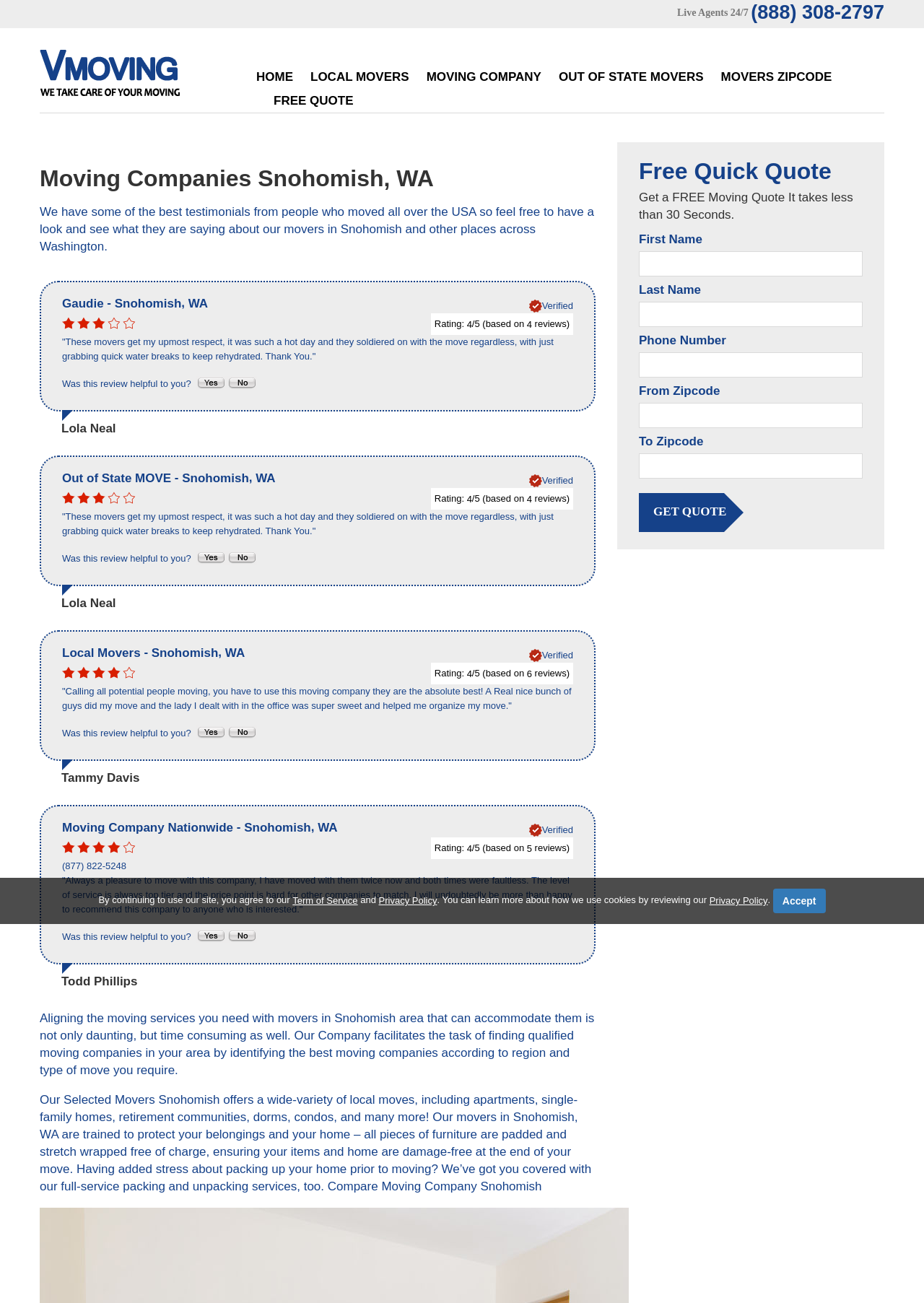What is the benefit of using this moving company?
Provide a well-explained and detailed answer to the question.

According to the webpage, the moving company protects customers' belongings and homes by padding and stretch wrapping furniture free of charge, ensuring a damage-free move.